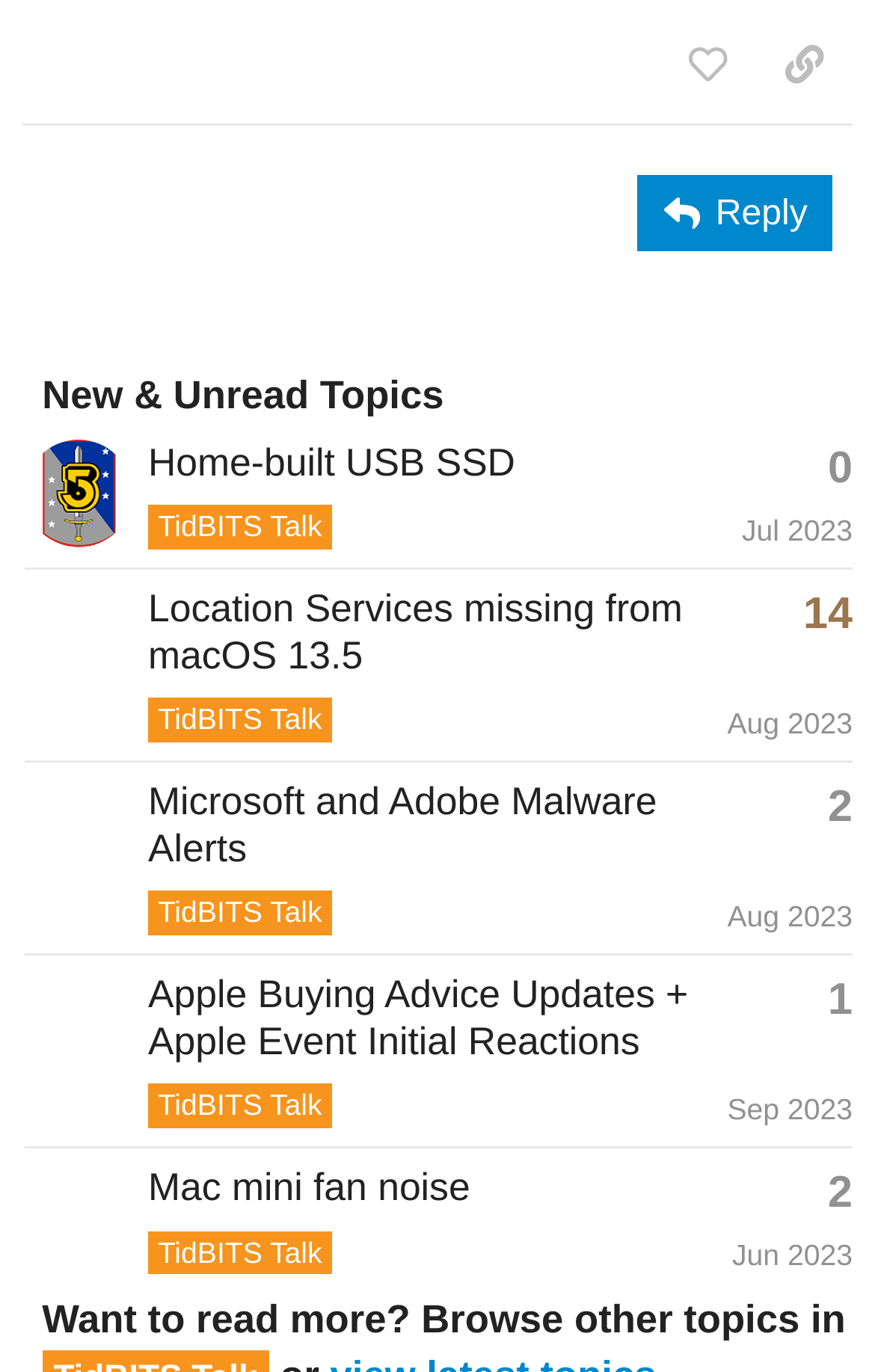How many replies does the topic 'Location Services missing from macOS 13.5' have?
Using the visual information, answer the question in a single word or phrase.

14